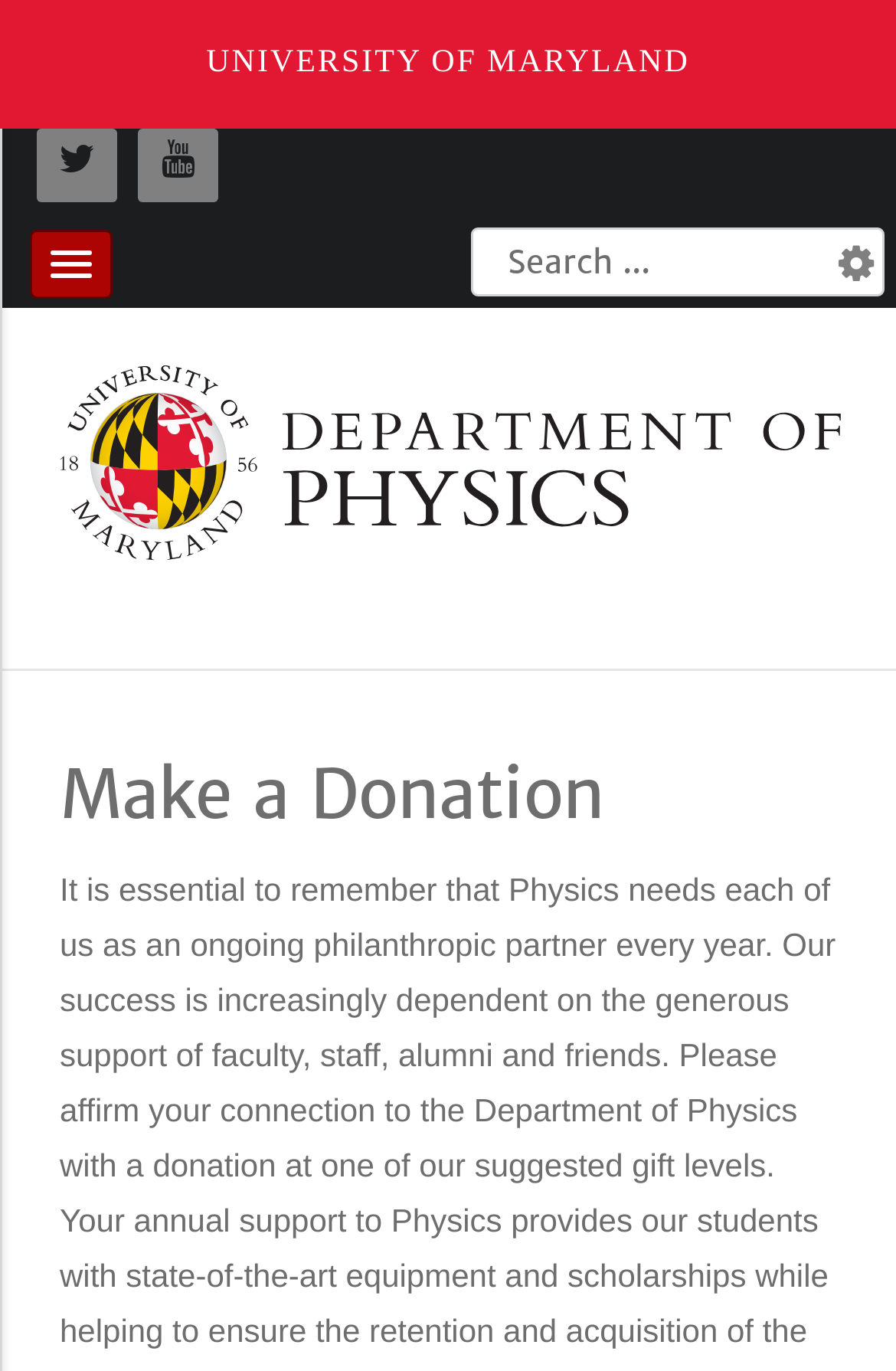What is the university name?
Using the image as a reference, give an elaborate response to the question.

I found the university name by looking at the link element with the text 'UNIVERSITY OF MARYLAND' at the top of the page.